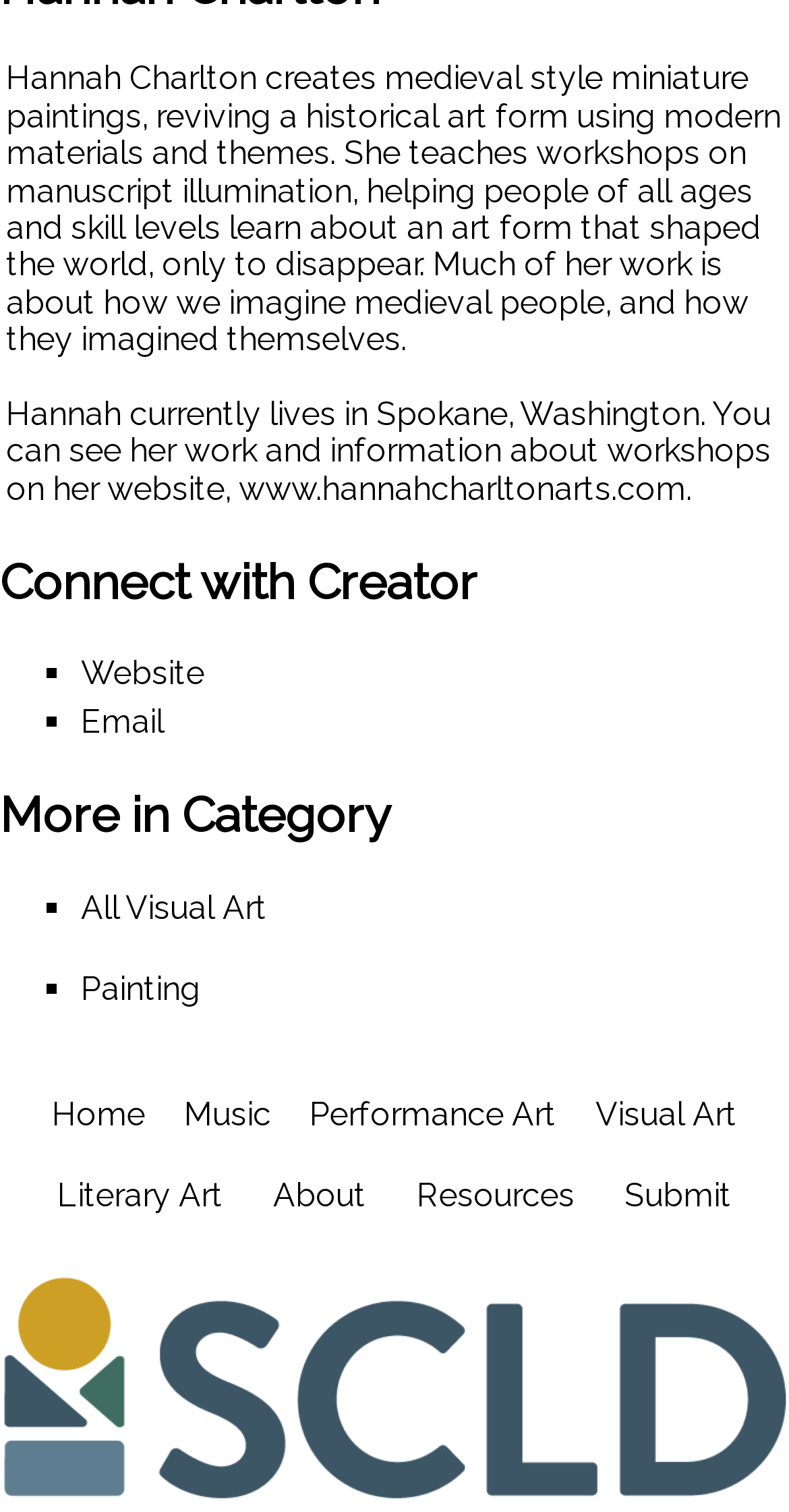Please find the bounding box coordinates of the element that needs to be clicked to perform the following instruction: "View painting artworks". The bounding box coordinates should be four float numbers between 0 and 1, represented as [left, top, right, bottom].

[0.103, 0.641, 0.254, 0.672]